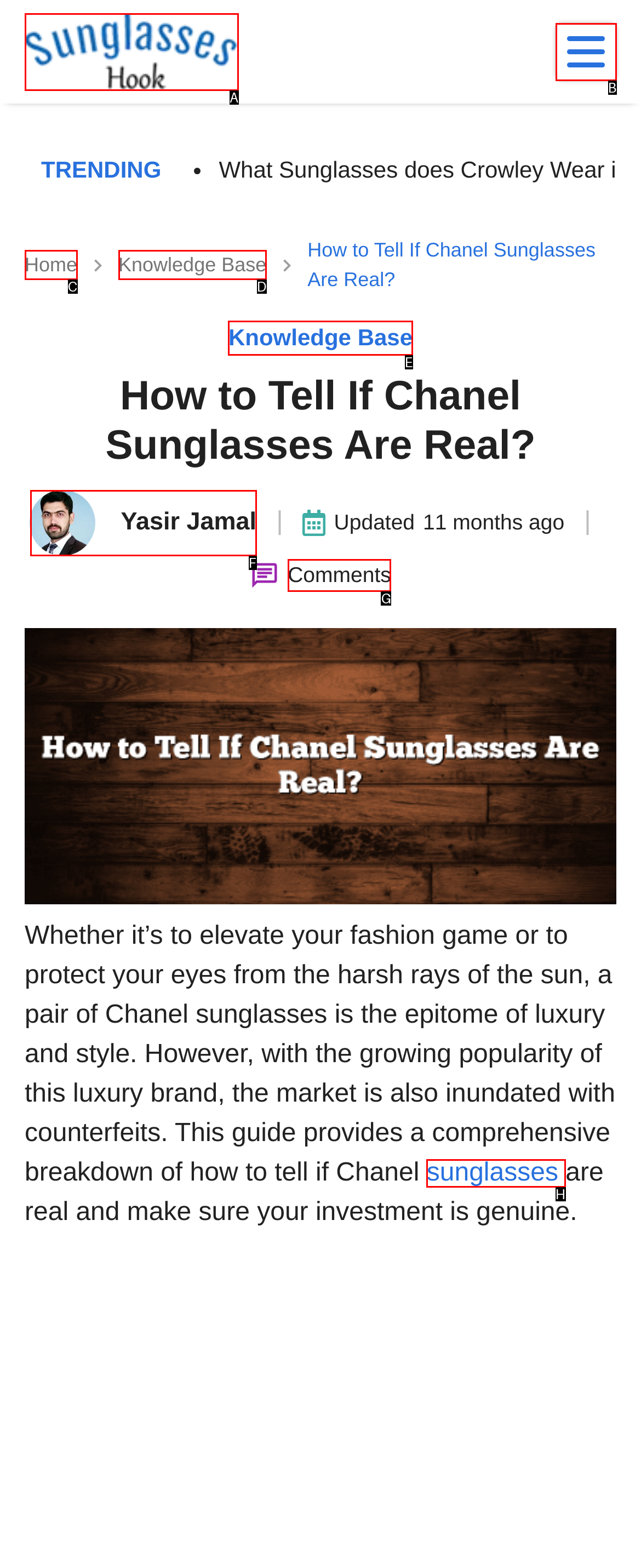Match the following description to the correct HTML element: Knowledge Base Indicate your choice by providing the letter.

E